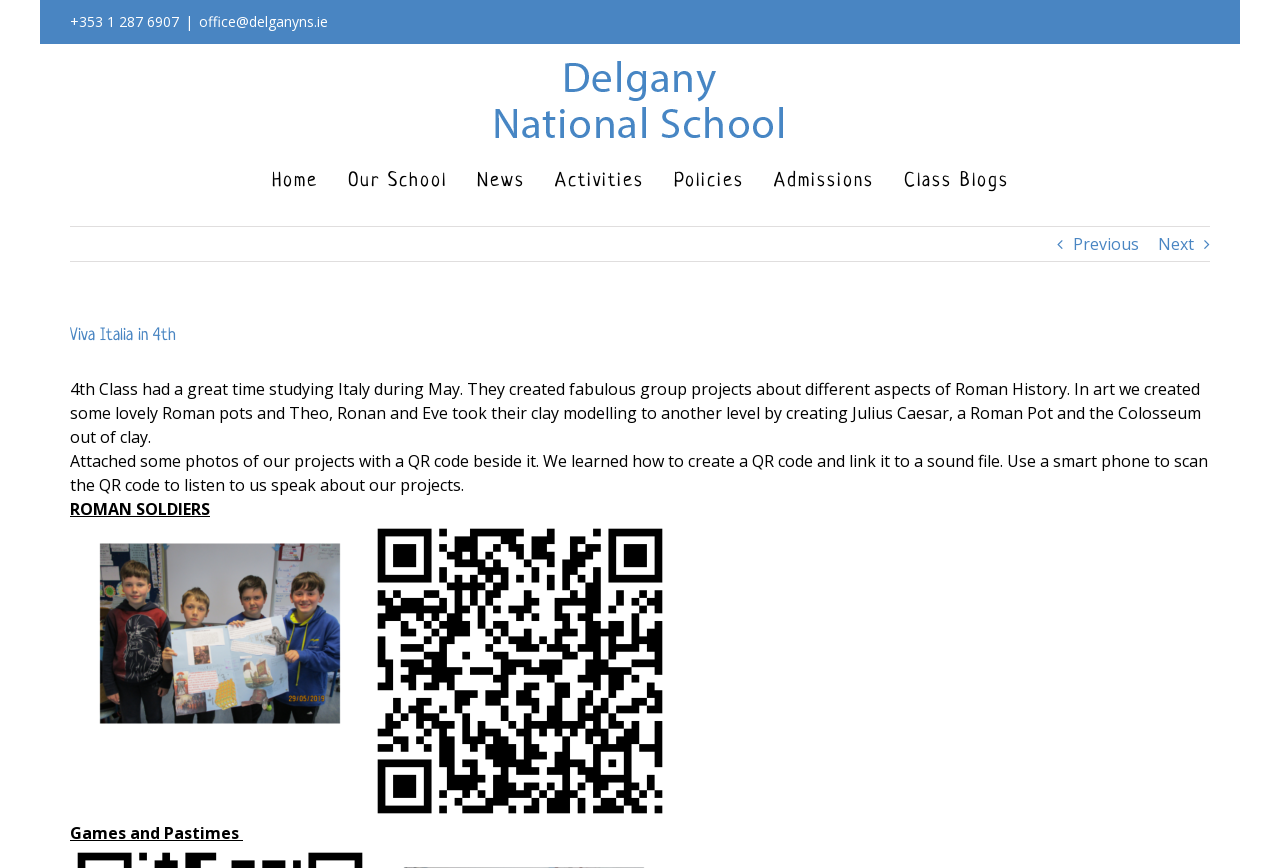Extract the main title from the webpage and generate its text.

Viva Italia in 4th